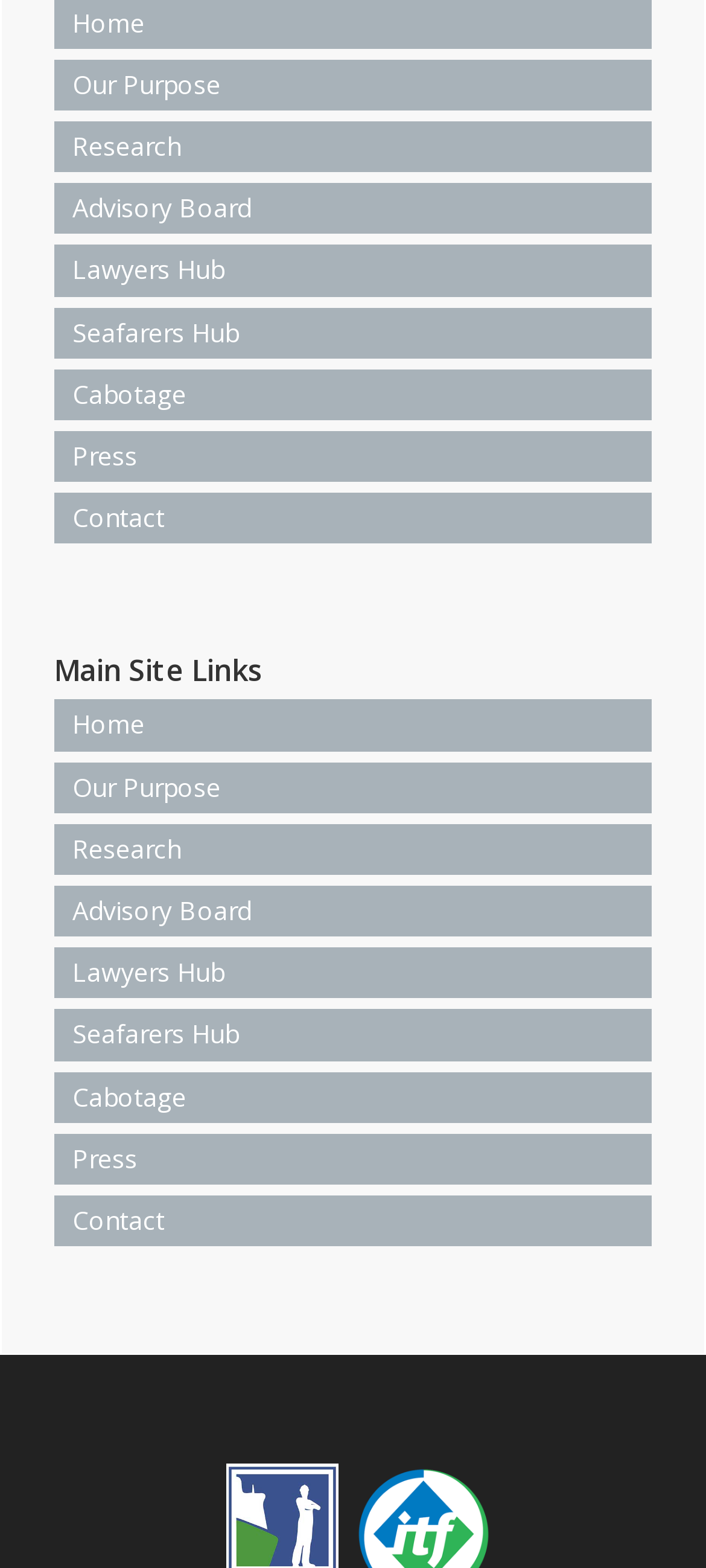Please identify the bounding box coordinates of the element that needs to be clicked to execute the following command: "access Lawyers Hub". Provide the bounding box using four float numbers between 0 and 1, formatted as [left, top, right, bottom].

[0.077, 0.156, 0.923, 0.189]